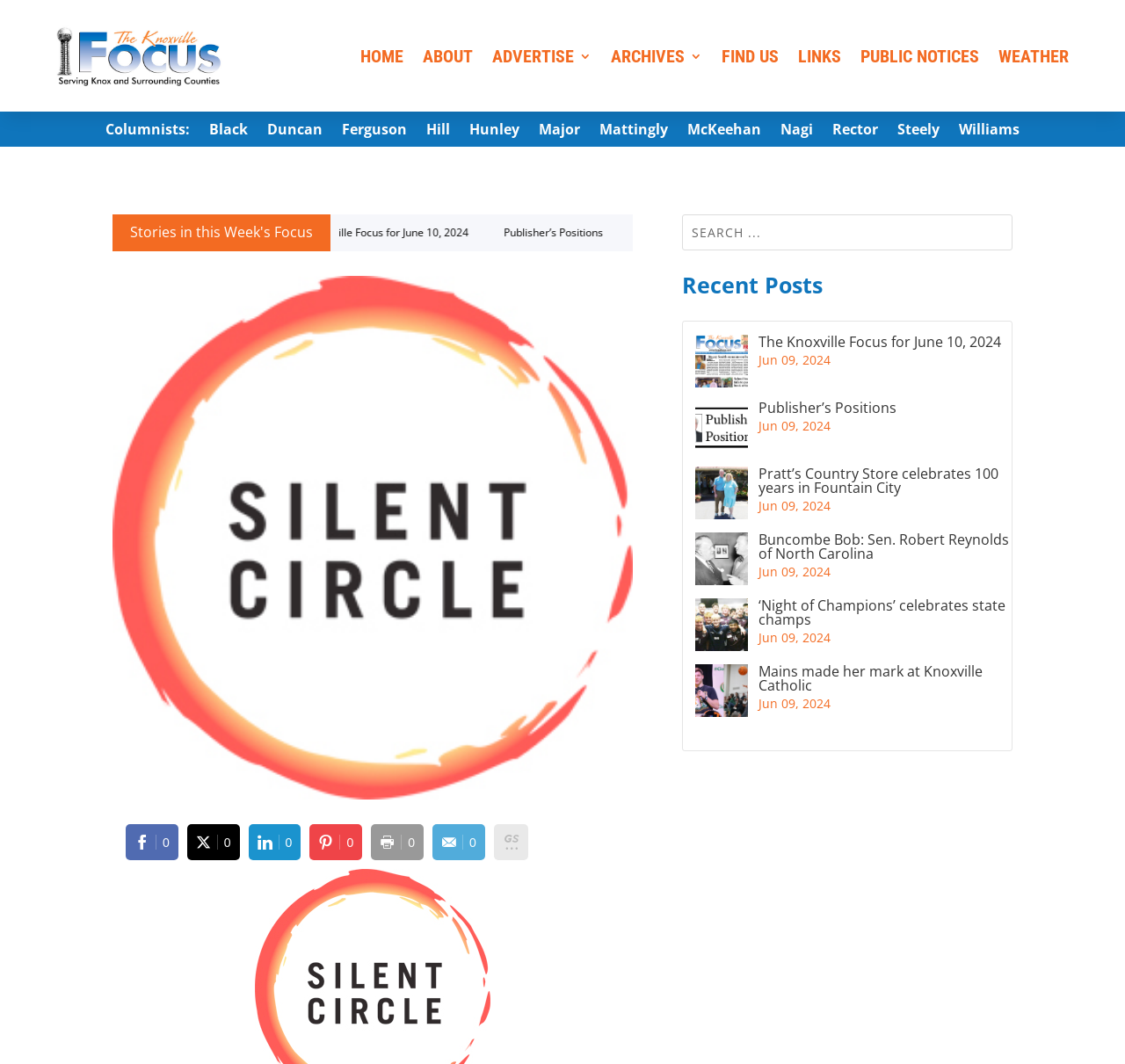Find the bounding box coordinates for the HTML element specified by: "Weather".

[0.888, 0.021, 0.95, 0.084]